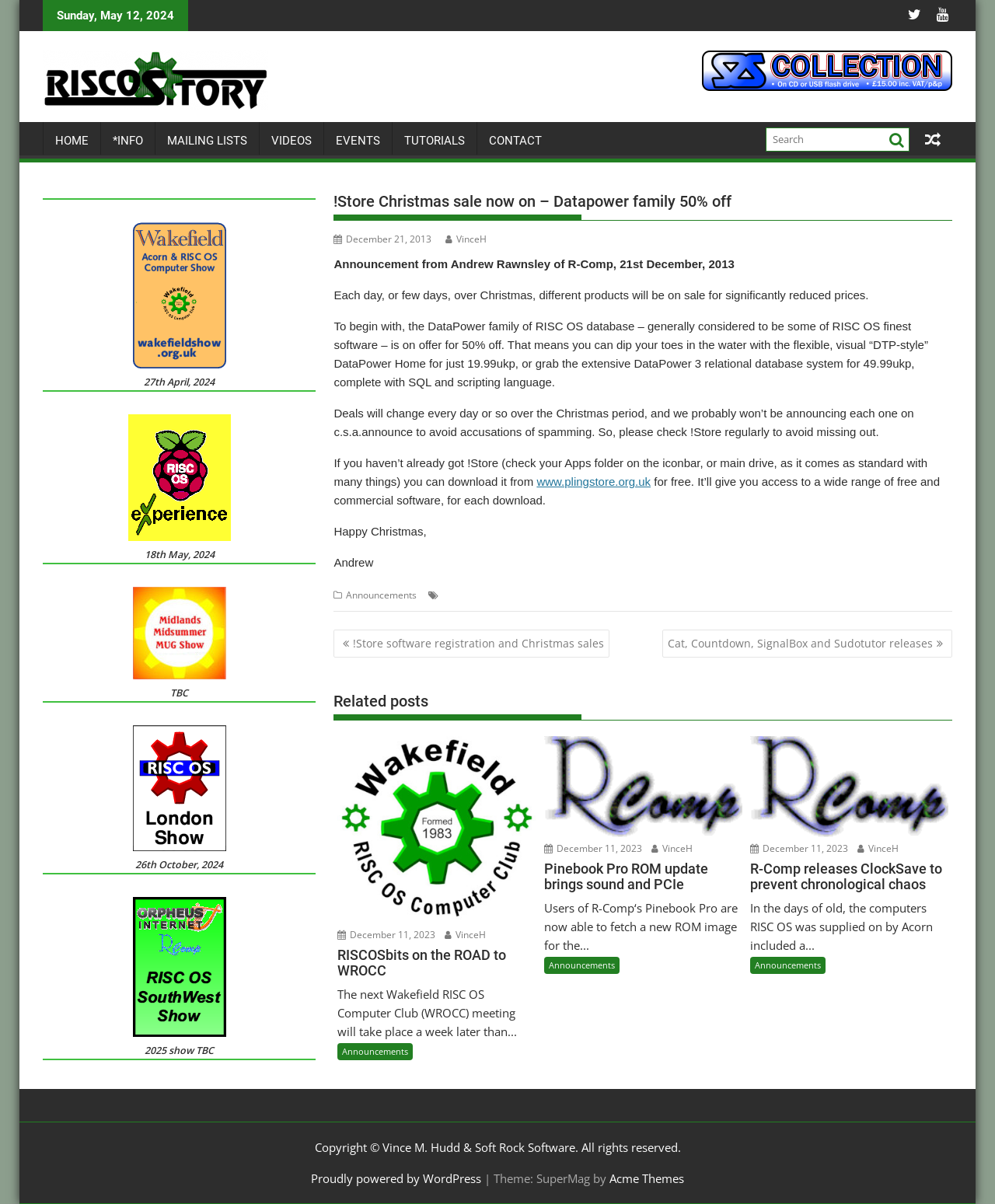Detail the various sections and features present on the webpage.

This webpage appears to be a blog or news site focused on RISC OS, a computer operating system. At the top of the page, there is a navigation menu with links to "HOME", "INFO", "MAILING LISTS", "VIDEOS", "EVENTS", "TUTORIALS", and "CONTACT". Next to the navigation menu, there is a search bar.

The main content of the page is an article titled "!Store Christmas sale now on – Datapower family 50% off". The article is dated December 21, 2013, and is written by Andrew Rawnsley of R-Comp. The article announces a Christmas sale on various products, including the DataPower family of RISC OS database software, which is available for 50% off.

Below the article, there is a section titled "Related posts" with three links to other articles, each with a brief summary and a date. The articles are about RISCOSbits on the ROAD to WROCC, Pinebook Pro ROM update brings sound and PCIe, and R-Comp releases ClockSave to prevent chronological chaos.

On the right side of the page, there is a complementary section with links to upcoming events, including the Wakefield Show and the Dutch RISC OS eXperience. Each event has a brief description and a date.

At the bottom of the page, there is a footer section with links to various categories, including "Announcements", "Christmas", "DataPower", "PlingStore", "R-Comp", and "Store".